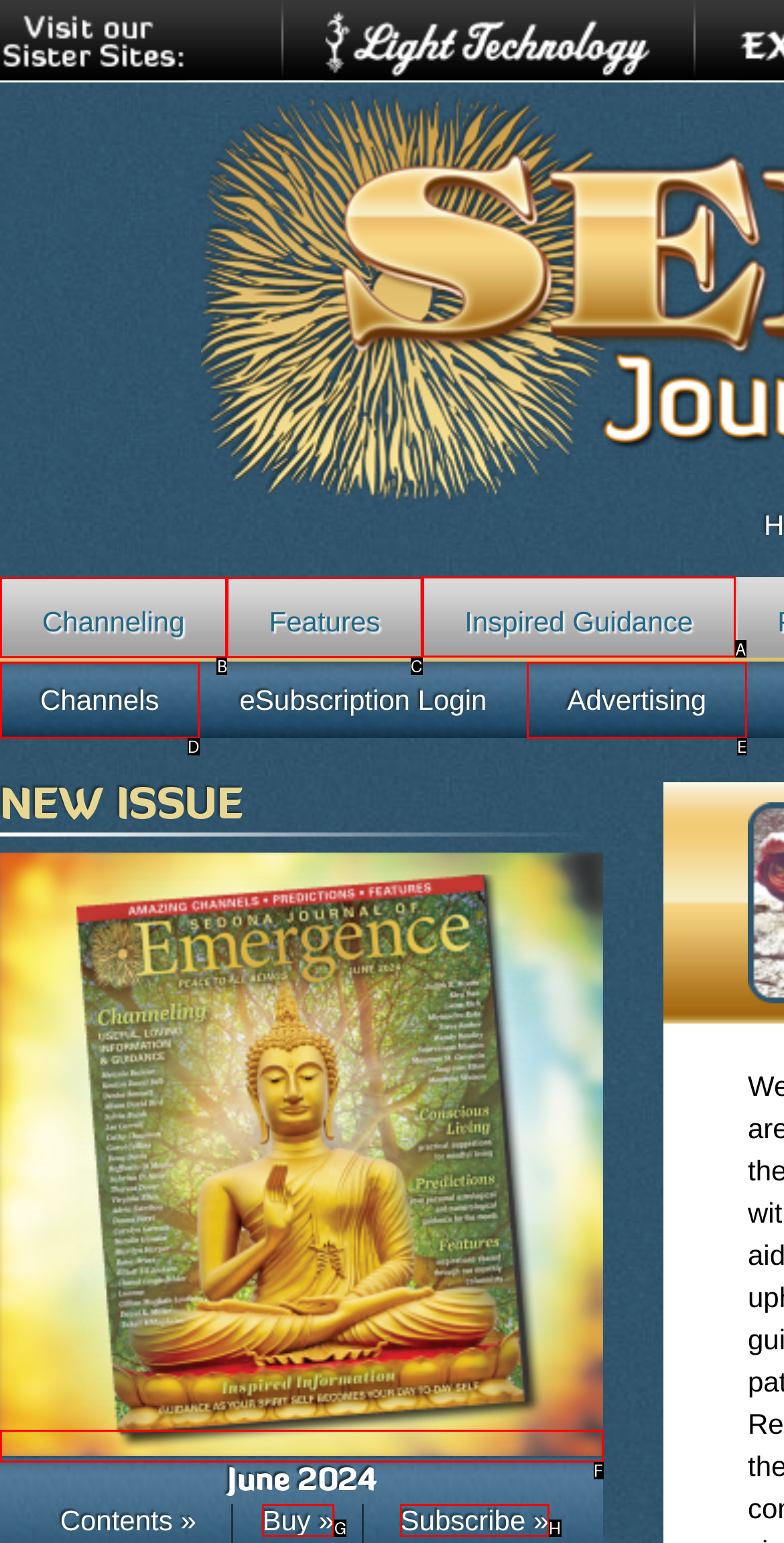Select the correct HTML element to complete the following task: Read inspired guidance
Provide the letter of the choice directly from the given options.

A